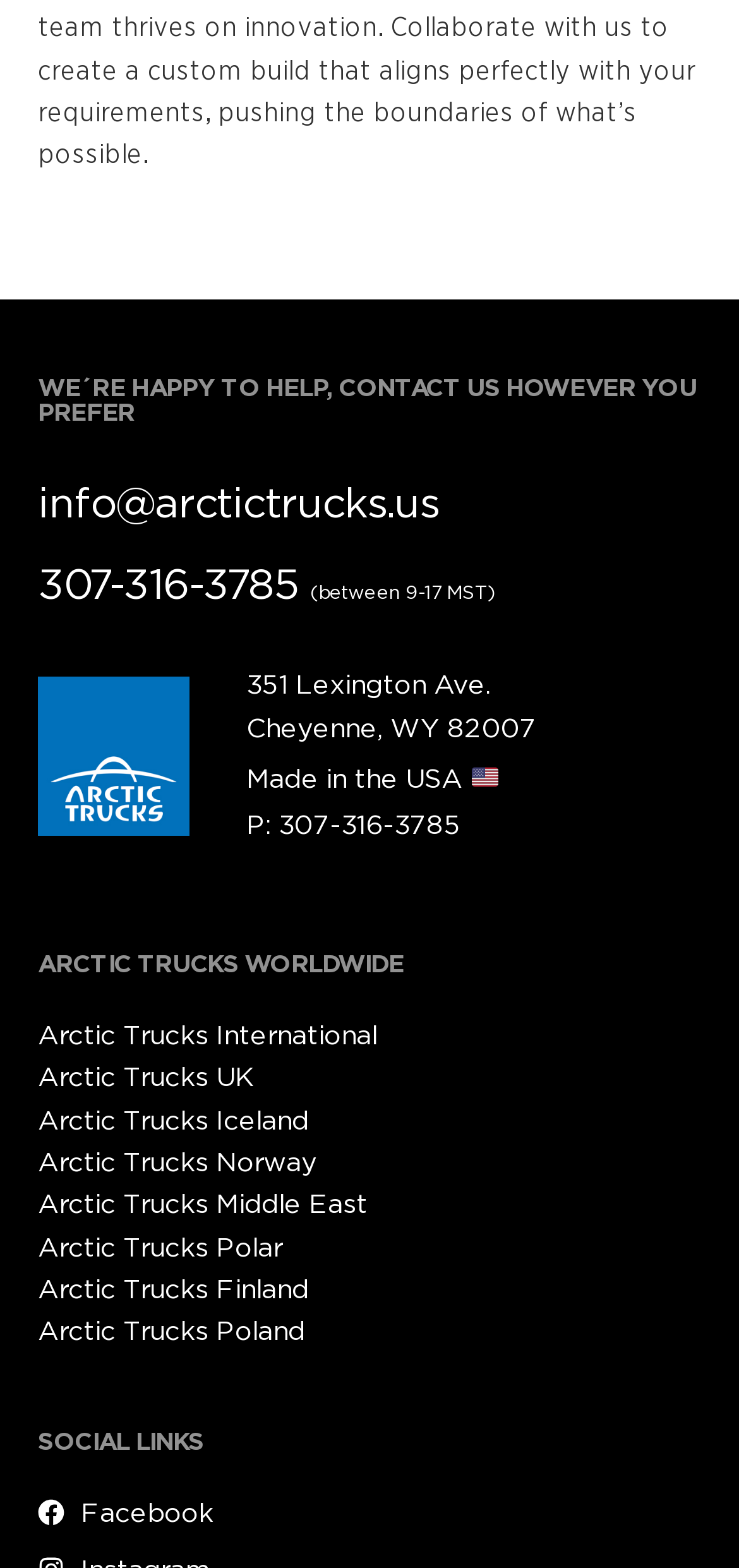Please reply to the following question using a single word or phrase: 
What is the company's phone number?

307-316-3785